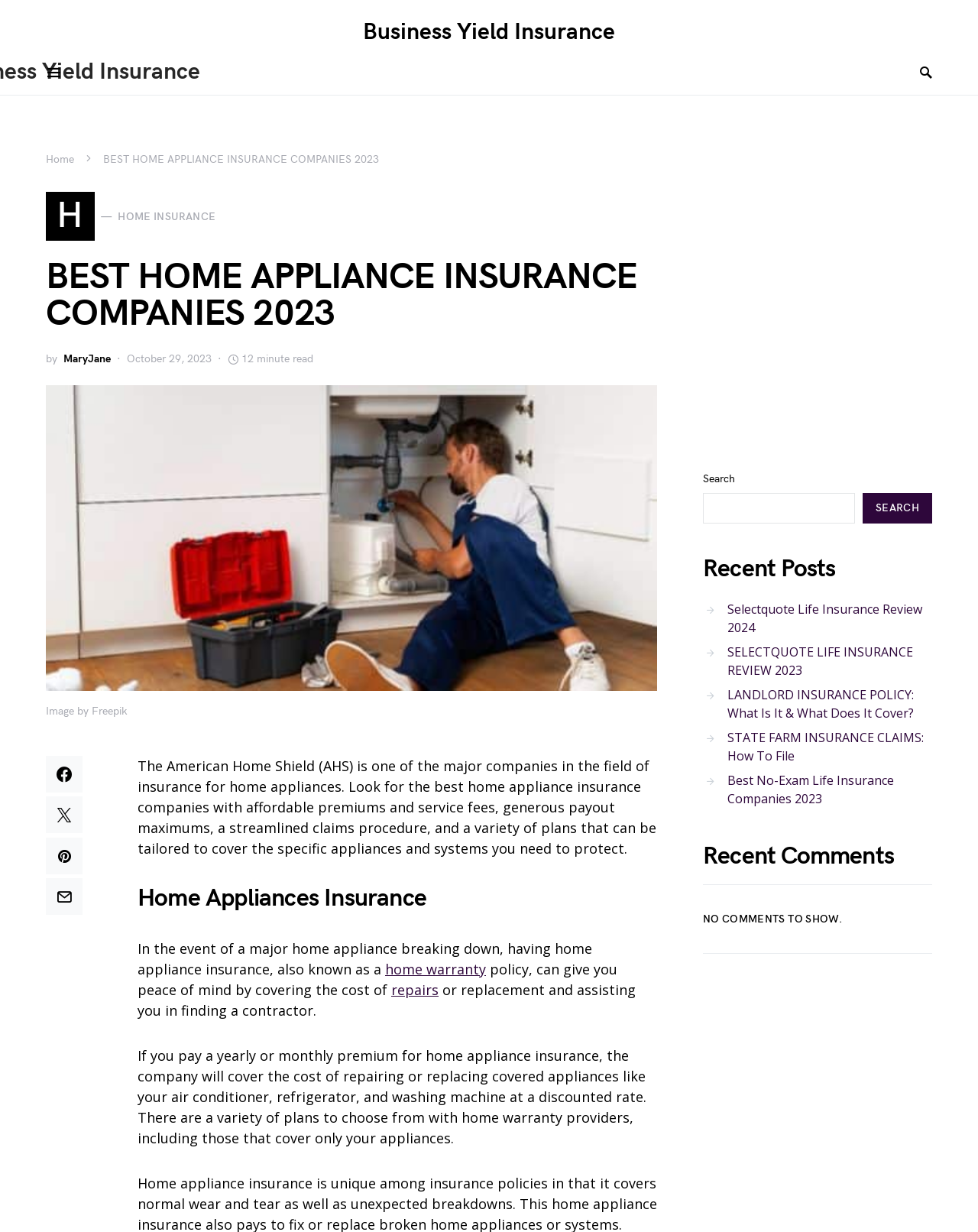Provide the bounding box coordinates for the UI element that is described by this text: "SELECTQUOTE LIFE INSURANCE REVIEW 2023". The coordinates should be in the form of four float numbers between 0 and 1: [left, top, right, bottom].

[0.719, 0.519, 0.953, 0.554]